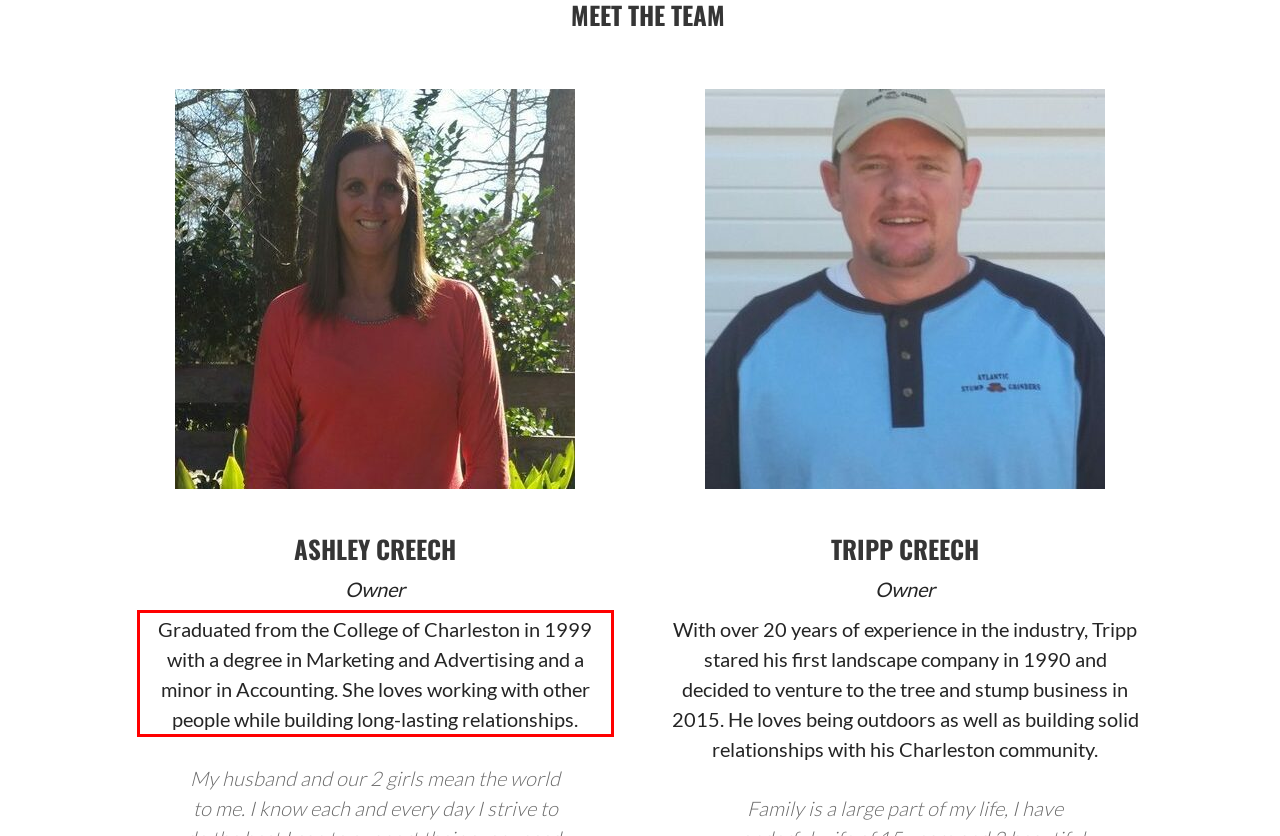Please use OCR to extract the text content from the red bounding box in the provided webpage screenshot.

Graduated from the College of Charleston in 1999 with a degree in Marketing and Advertising and a minor in Accounting. She loves working with other people while building long-lasting relationships.